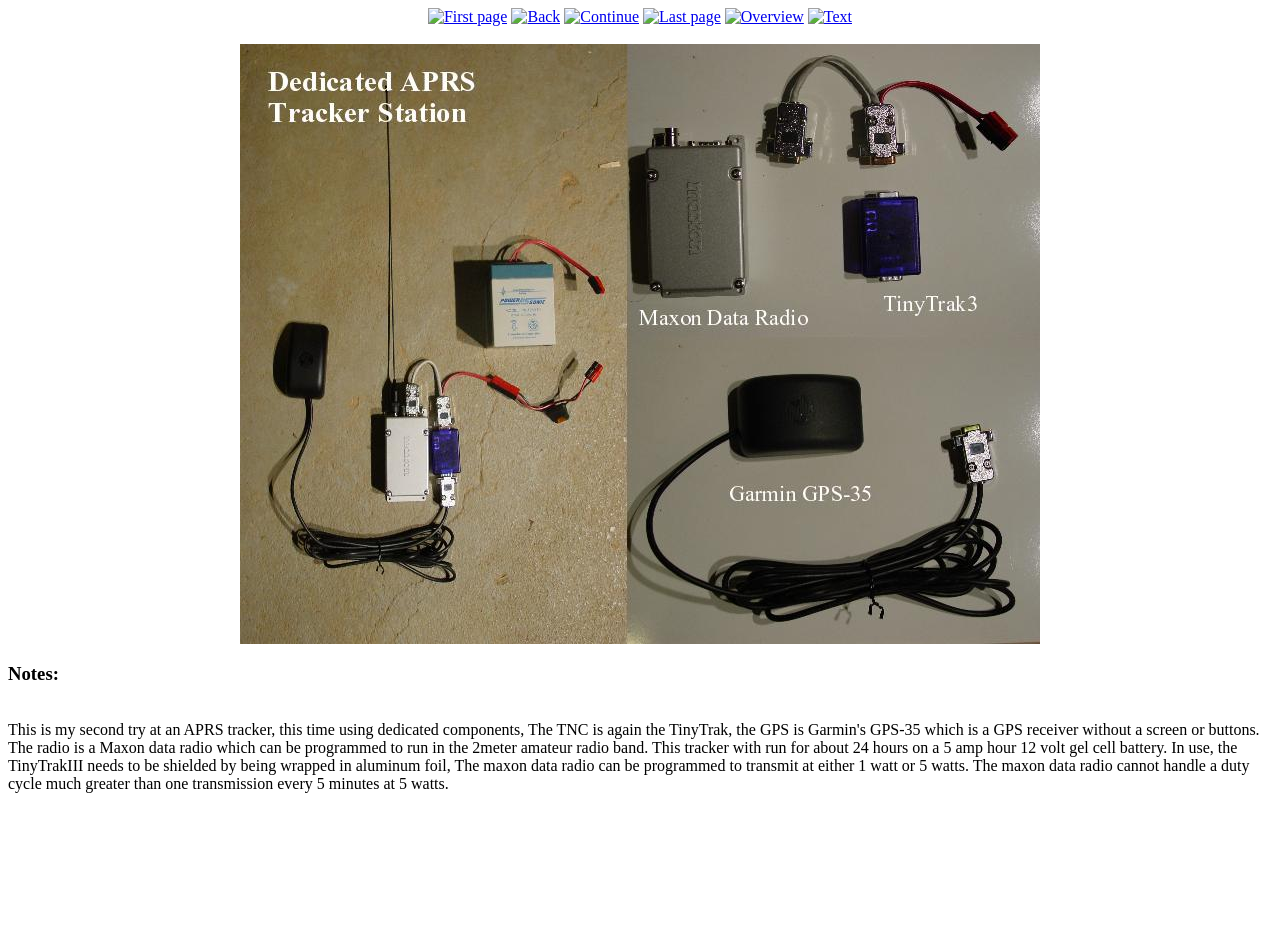Is there an image on the page?
Refer to the image and answer the question using a single word or phrase.

Yes